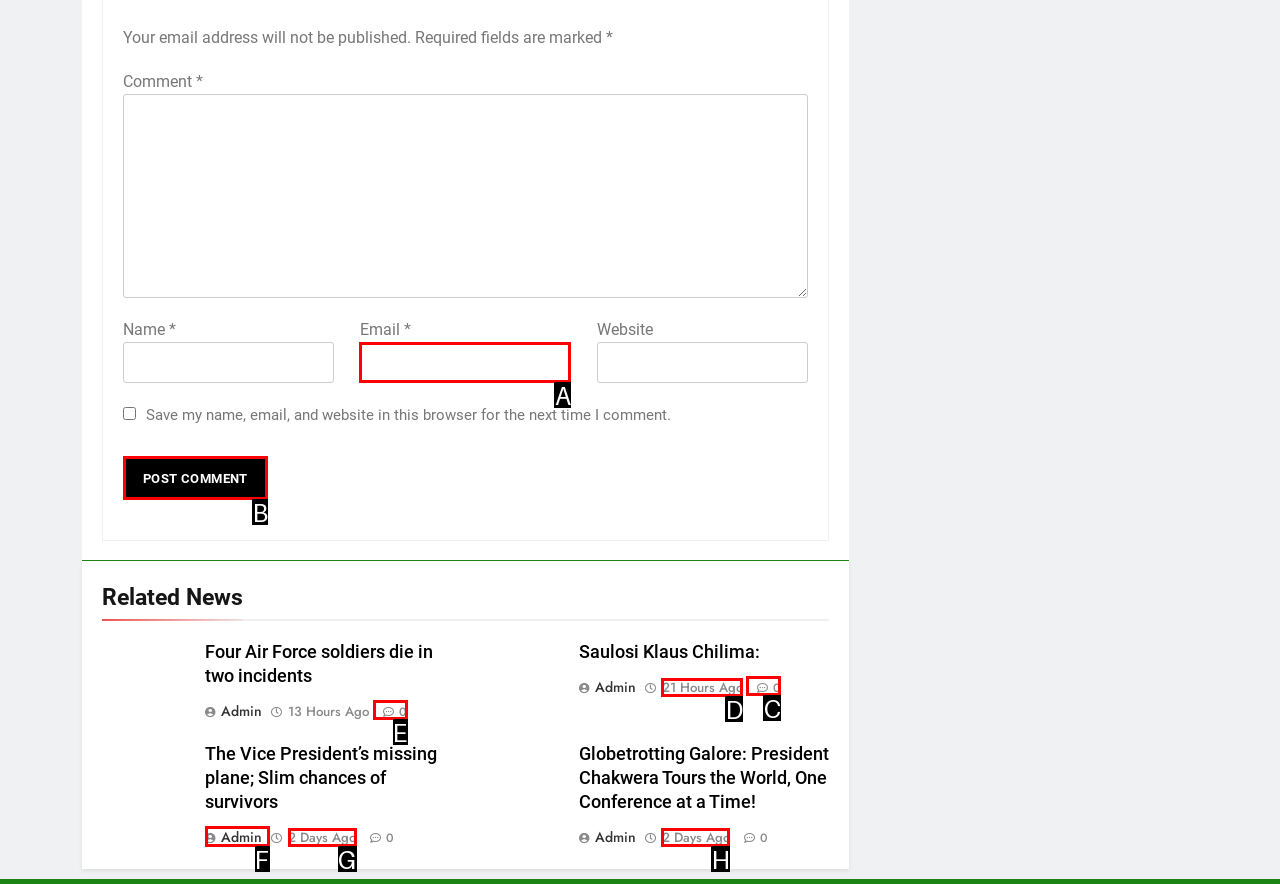Tell me which one HTML element you should click to complete the following task: Input your email
Answer with the option's letter from the given choices directly.

A